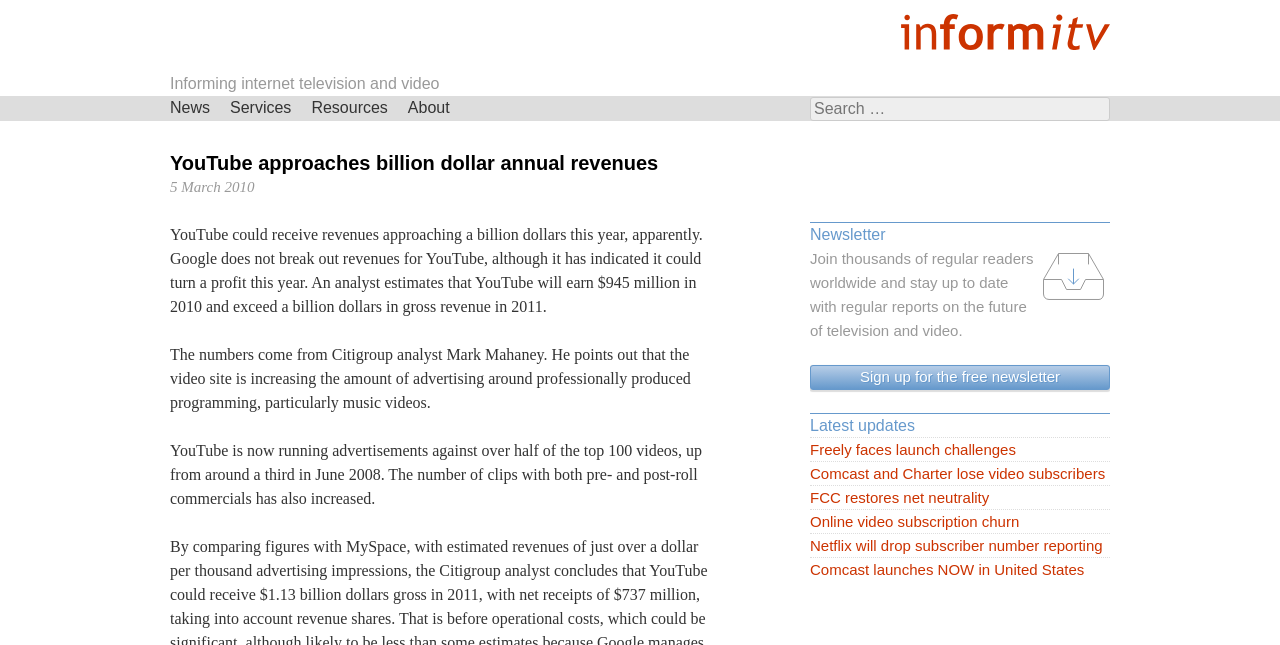What is the topic of the main article?
Look at the image and construct a detailed response to the question.

The topic of the main article can be determined by reading the heading 'YouTube approaches billion dollar annual revenues' and the subsequent paragraphs, which discuss YouTube's revenue and its potential to reach a billion dollars.